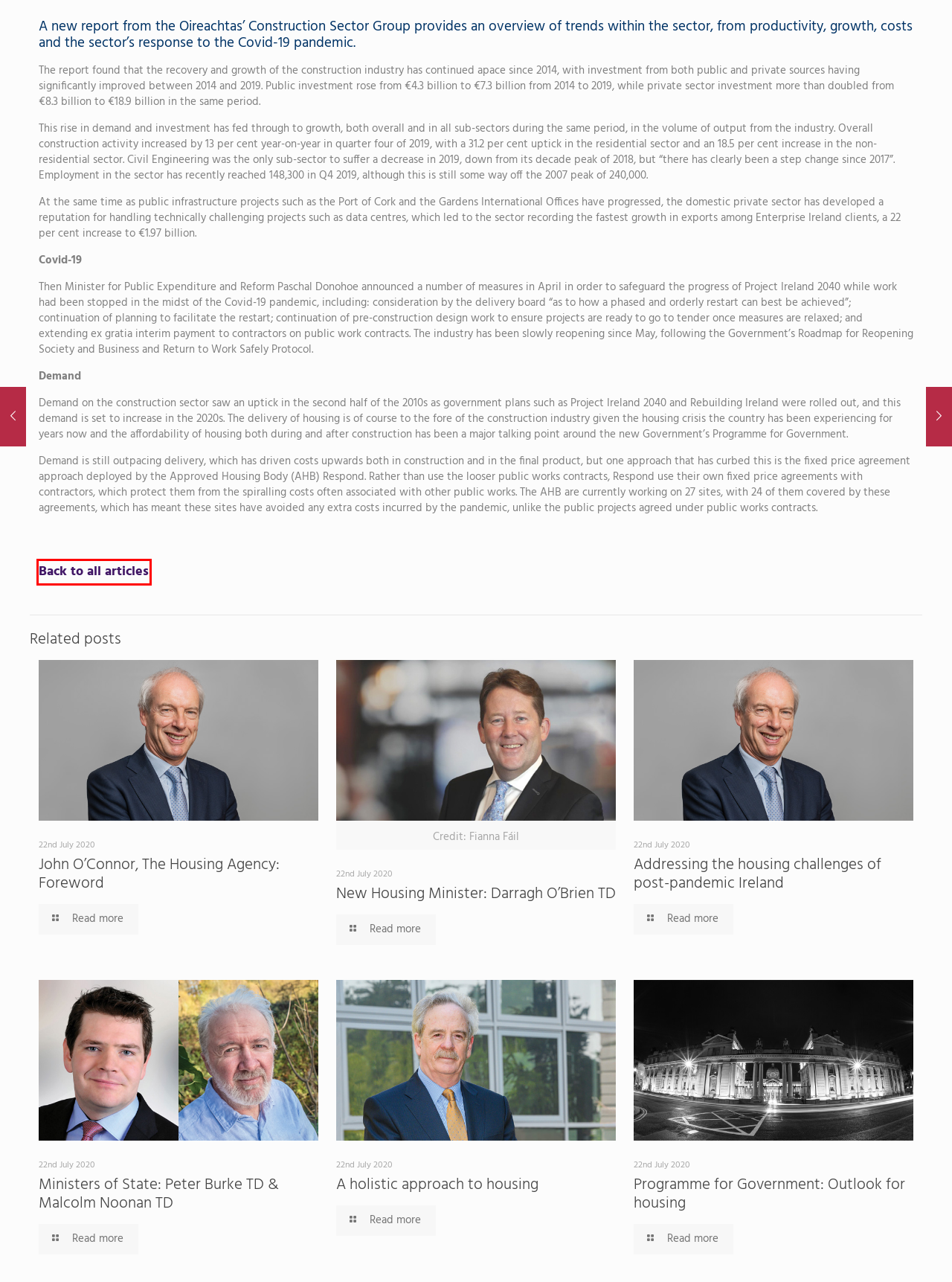A screenshot of a webpage is given with a red bounding box around a UI element. Choose the description that best matches the new webpage shown after clicking the element within the red bounding box. Here are the candidates:
A. Ministers of State: Peter Burke TD & Malcolm Noonan TD - Housing Ireland Magazine
B. A holistic approach to housing - Housing Ireland Magazine
C. New Housing Minister: Darragh O’Brien TD - Housing Ireland Magazine
D. Programme for Government: Outlook for housing - Housing Ireland Magazine
E. Ireland’s housing retrofit imperative - Housing Ireland Magazine
F. John O’Connor, The Housing Agency: Foreword - Housing Ireland Magazine
G. Housing Ireland Magazine 2022 - Housing Ireland Magazine
H. Rent freeze: A constitutional question - Housing Ireland Magazine

G